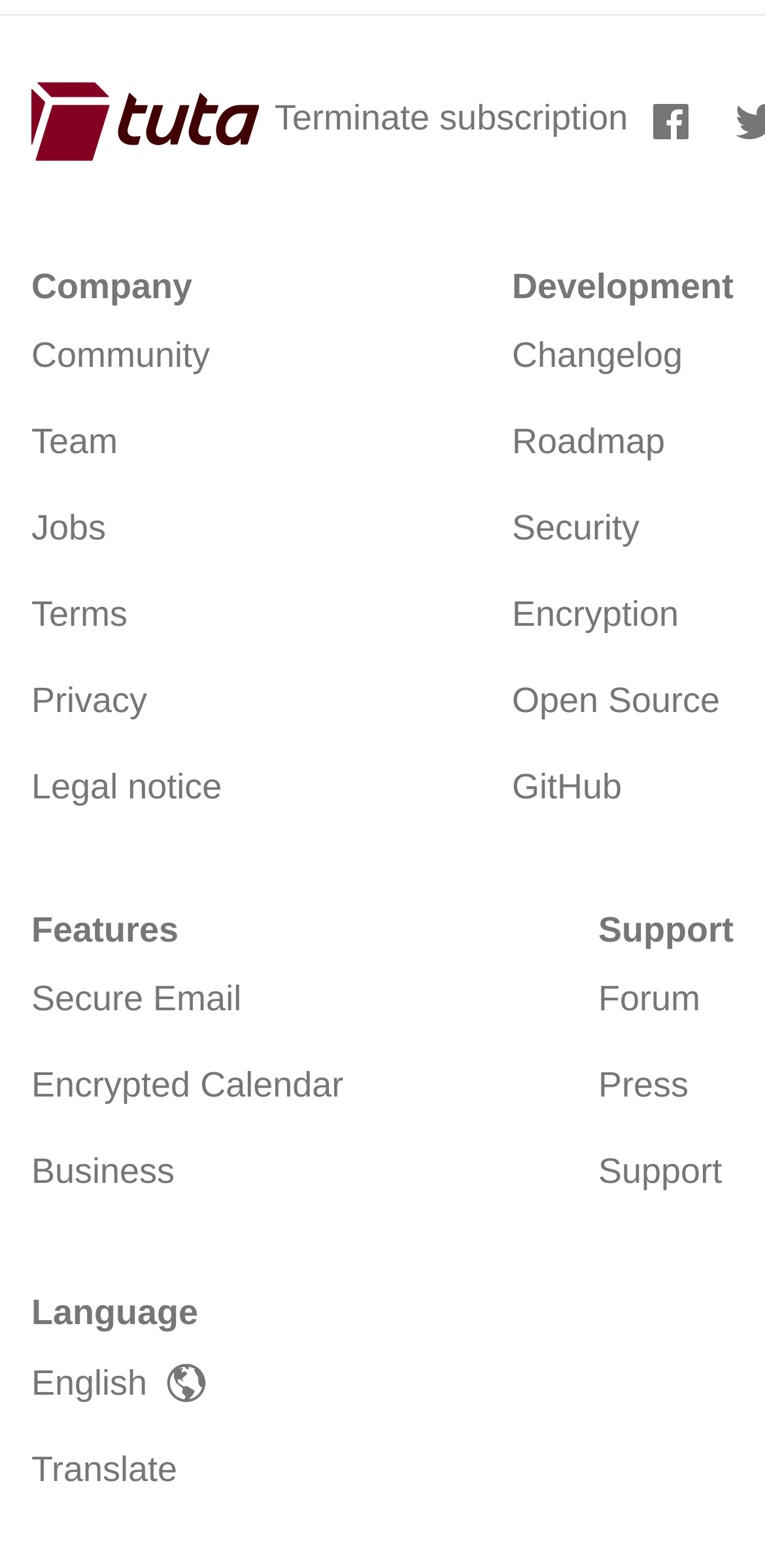Determine the bounding box coordinates of the UI element that matches the following description: "Roadmap". The coordinates should be four float numbers between 0 and 1 in the format [left, top, right, bottom].

[0.669, 0.256, 0.959, 0.311]